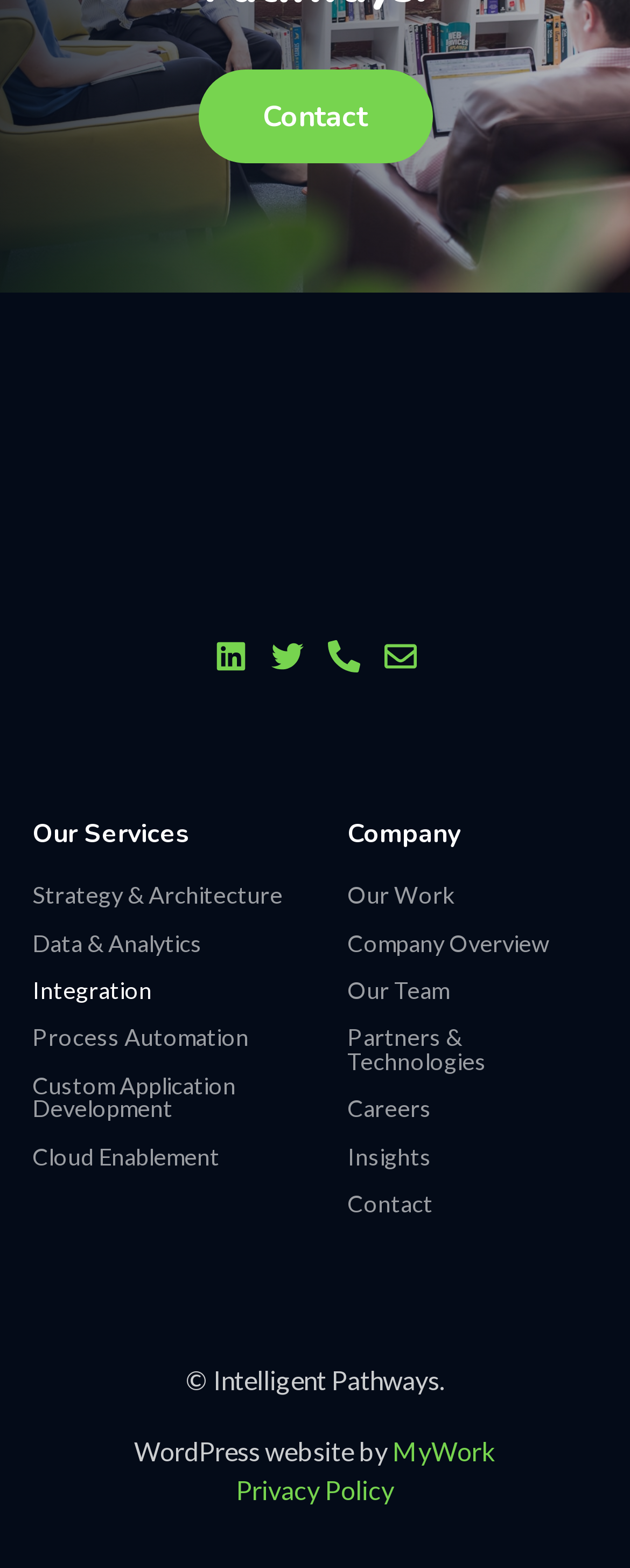How many links are there under 'Company'?
Provide a detailed answer to the question, using the image to inform your response.

I counted the number of links under the 'Company' heading, which are 'Our Work', 'Company Overview', 'Our Team', 'Partners & Technologies', 'Careers', 'Insights', and 'Contact'.